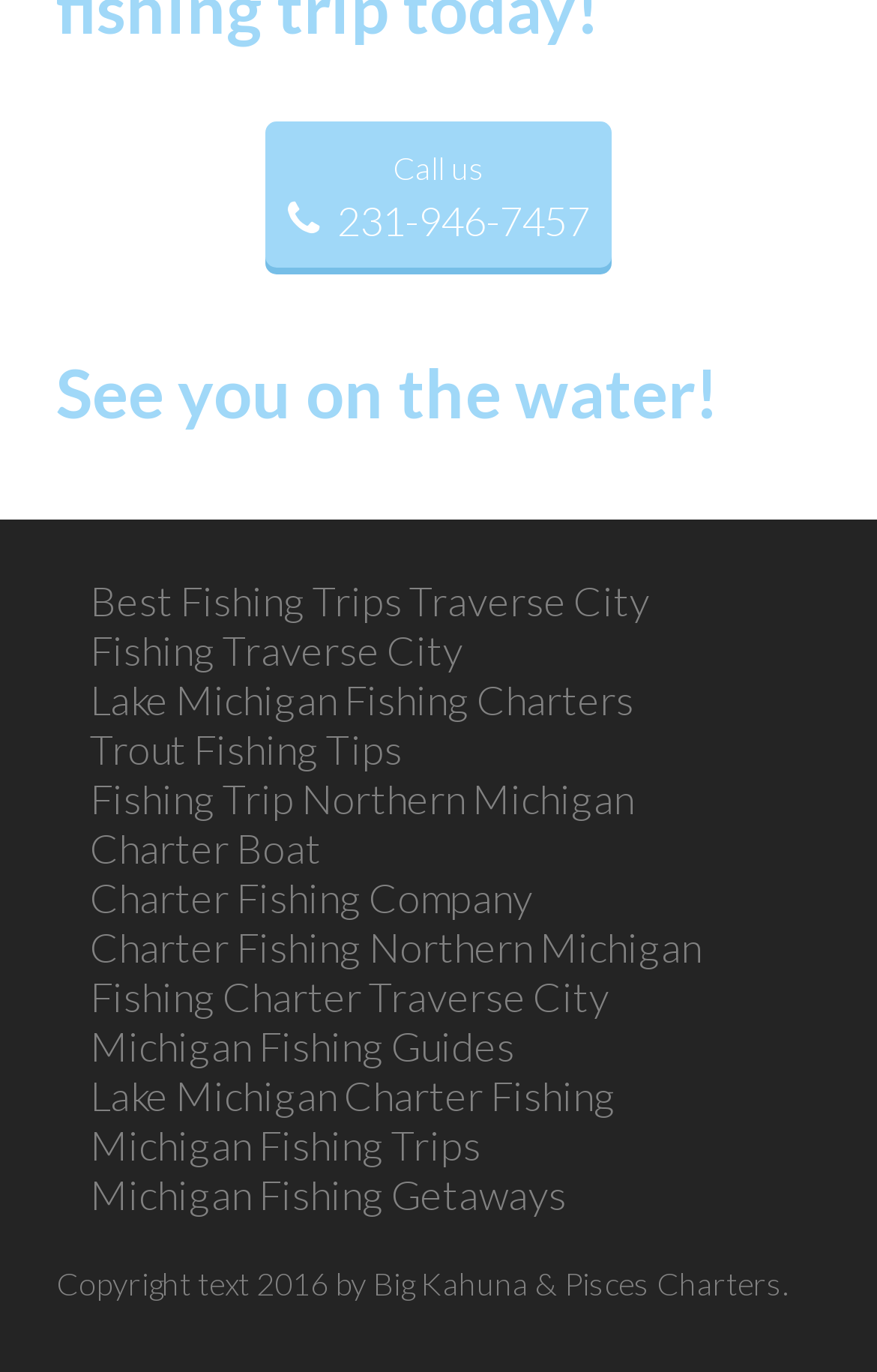What is the phone number to call?
Please elaborate on the answer to the question with detailed information.

The phone number can be found in the link element with the text 'Call us  231-946-7457' which is located at the top of the page.